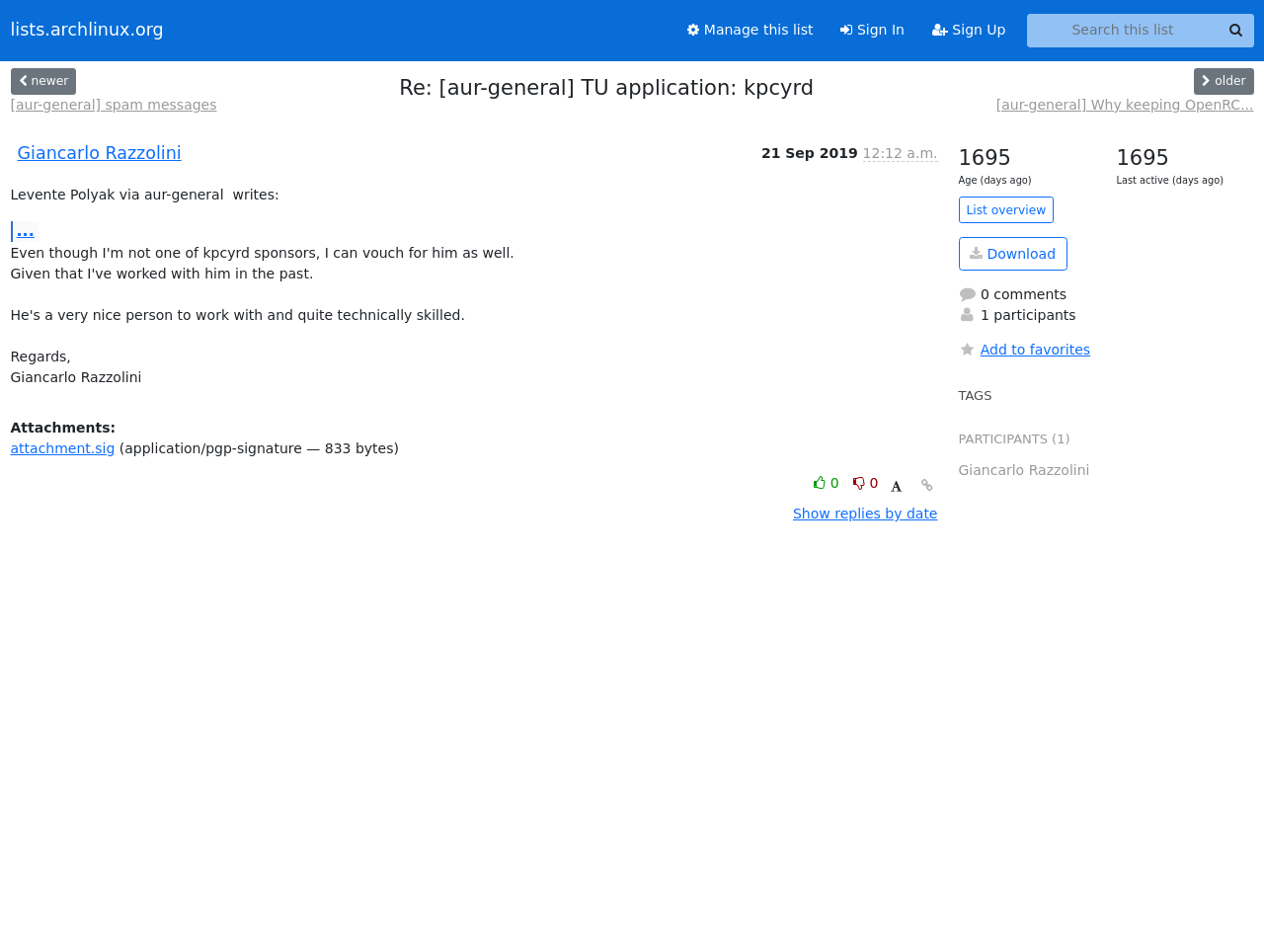Write an extensive caption that covers every aspect of the webpage.

This webpage appears to be a discussion thread or email conversation on a mailing list, specifically the "Aur-general" list on lists.archlinux.org. 

At the top of the page, there are several links, including "lists.archlinux.org", "Manage this list", "Sign In", and "Sign Up", which are positioned horizontally across the top of the page. 

Below these links, there is a search bar with a textbox and a "Search" button, allowing users to search the list. 

The main content of the page is a discussion thread, with a heading "Re: [aur-general] TU application: kpcyrd" at the top. There are links to navigate to newer or older messages in the thread. 

The thread itself consists of a message from "Giancarlo Razzolini" with a timestamp of "21 Sep 2019" and the sender's time "Sept. 20, 2019, 9:12 p.m.". The message content is not explicitly stated, but there is an attachment with a signature file. 

There are several buttons and links below the message, including "Like thread", "Dislike thread", and "Show replies by date". 

On the right side of the page, there are several statistics and links, including the number of replies (1695), the age of the thread, and a link to the list overview. There are also links to download the thread and add it to favorites. 

Finally, there are headings for "TAGS" and "PARTICIPANTS (1)", with a list of participants, including "Giancarlo Razzolini".